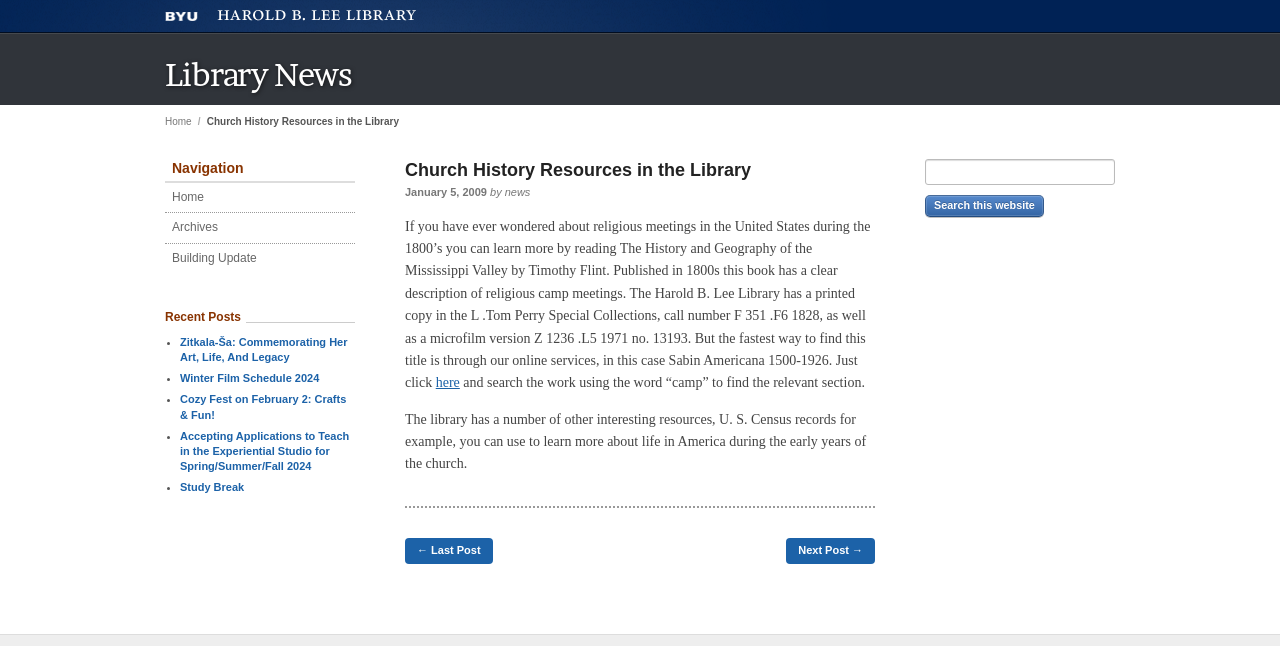Reply to the question with a single word or phrase:
What is the call number of the printed copy of the book?

F 351.F6 1828